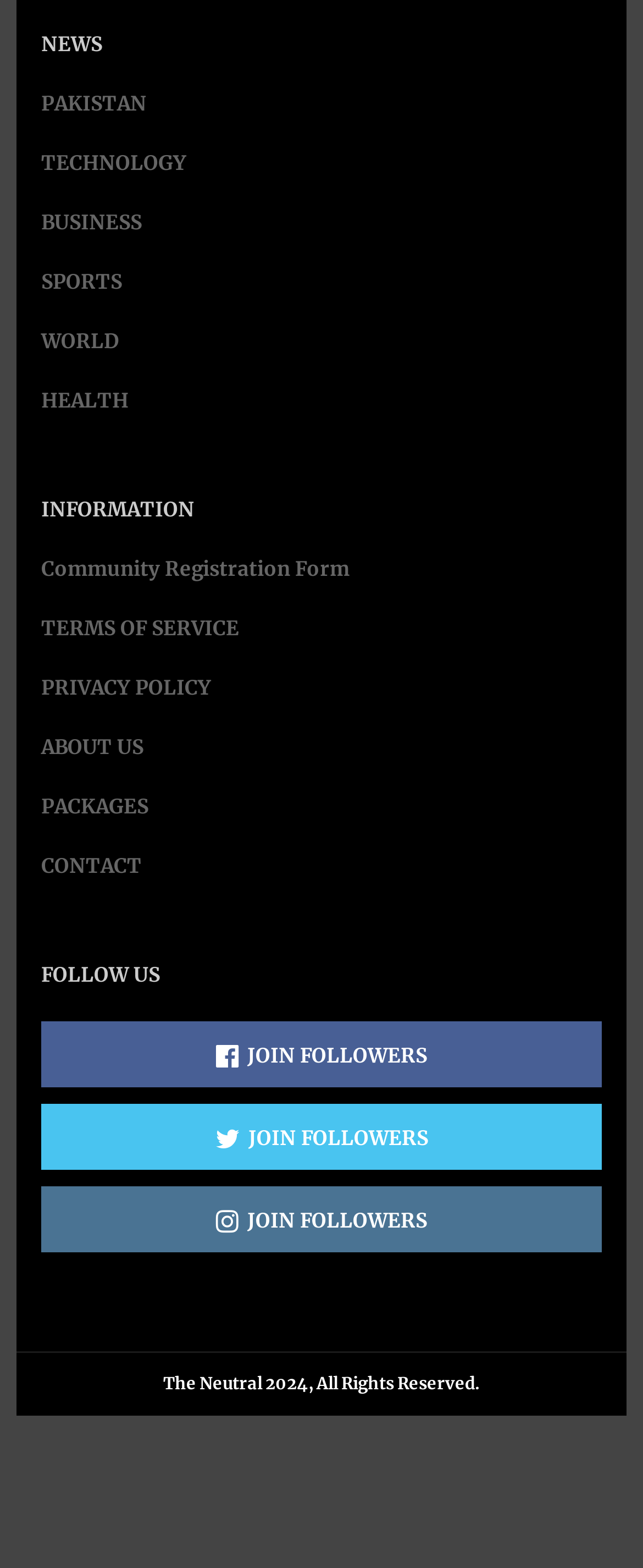What is the purpose of the 'Community Registration Form' link? Using the information from the screenshot, answer with a single word or phrase.

To register for the community